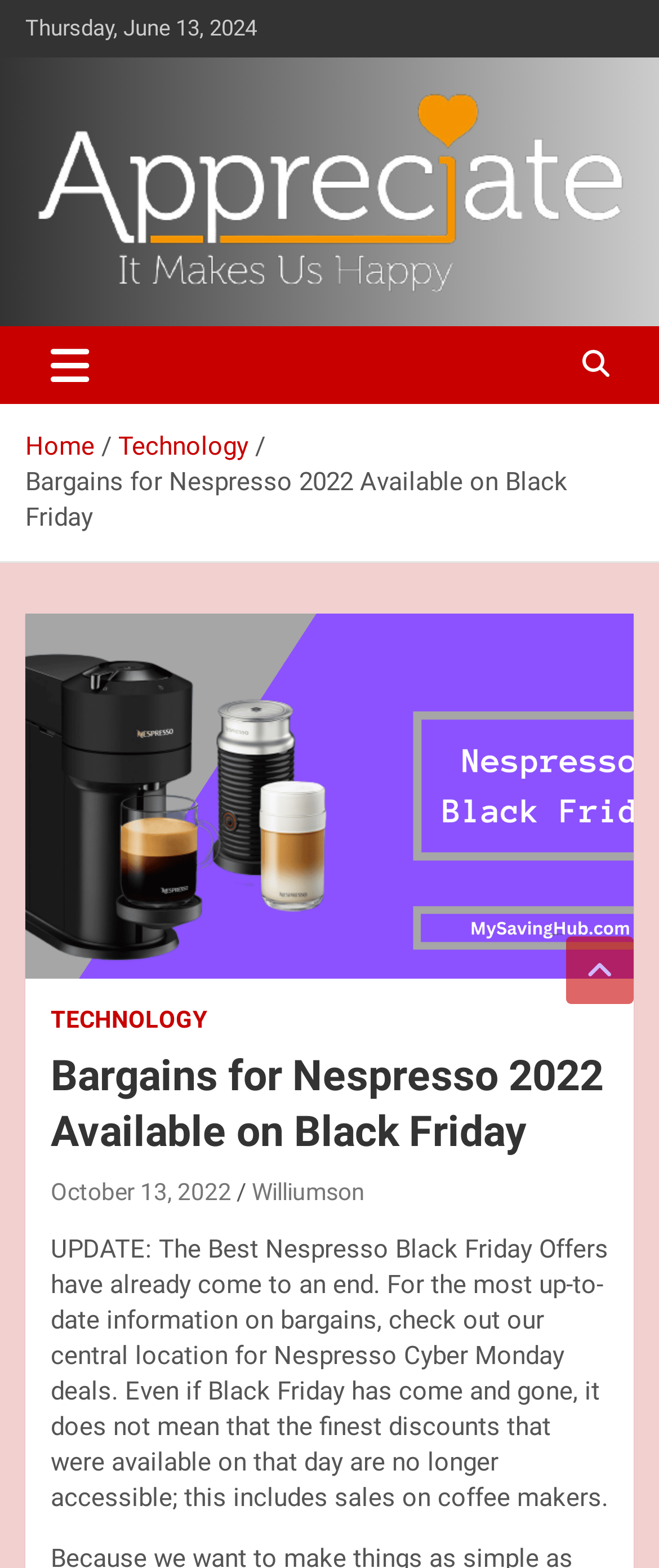Please pinpoint the bounding box coordinates for the region I should click to adhere to this instruction: "Read the blog".

None